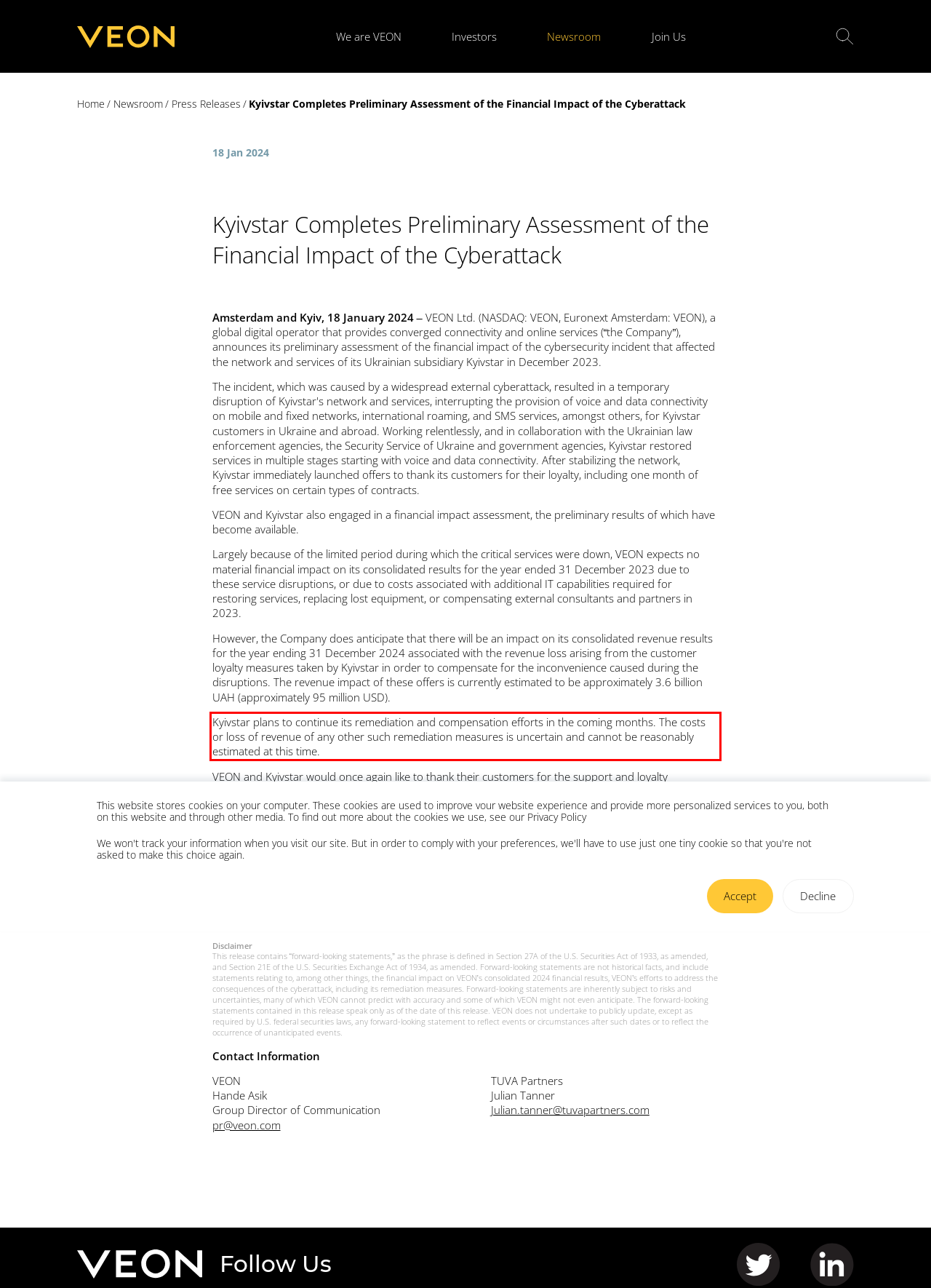Analyze the screenshot of the webpage and extract the text from the UI element that is inside the red bounding box.

Kyivstar plans to continue its remediation and compensation efforts in the coming months. The costs or loss of revenue of any other such remediation measures is uncertain and cannot be reasonably estimated at this time.